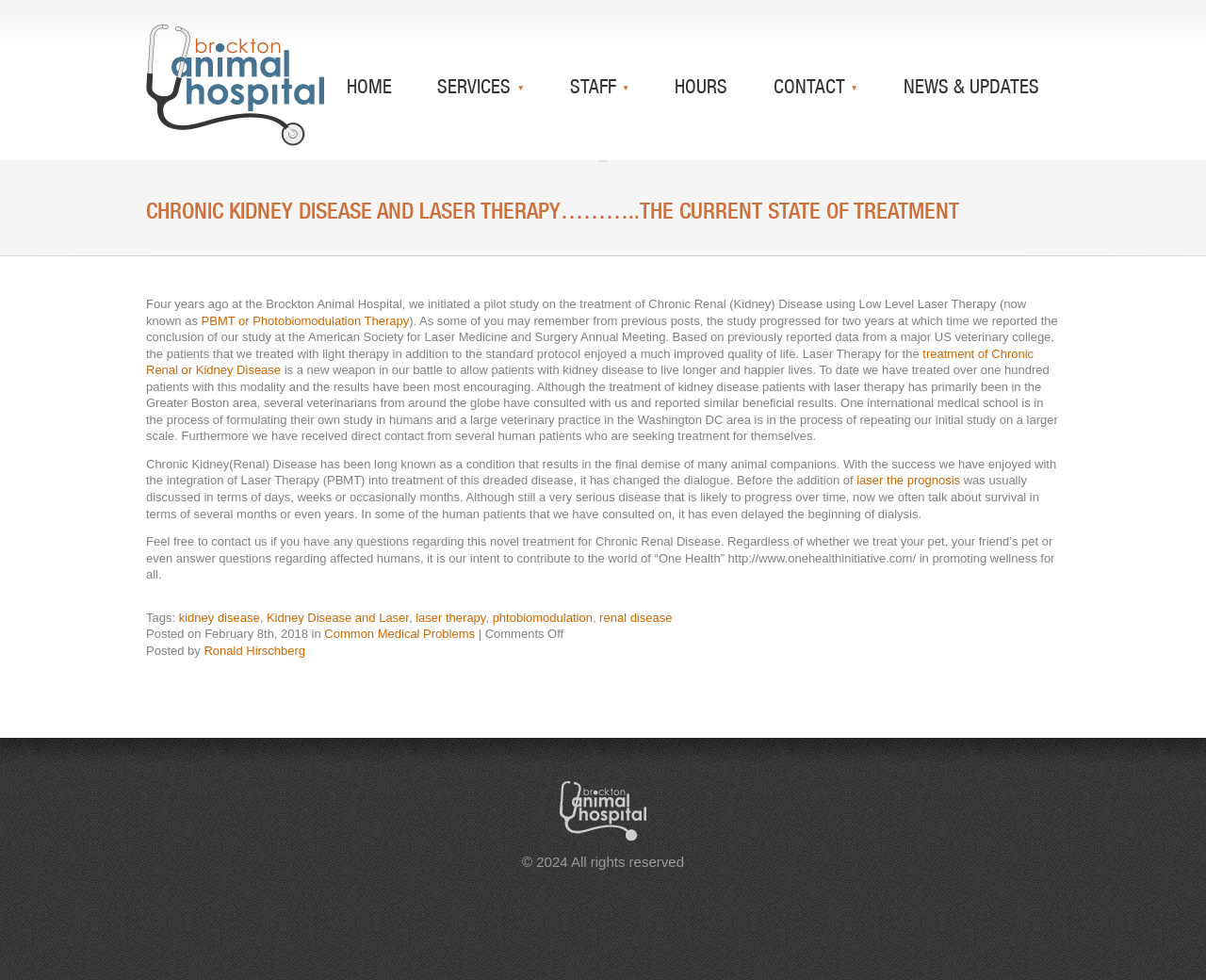Please determine the bounding box coordinates for the element that should be clicked to follow these instructions: "Contact us about Chronic Renal Disease treatment".

[0.641, 0.076, 0.704, 0.1]